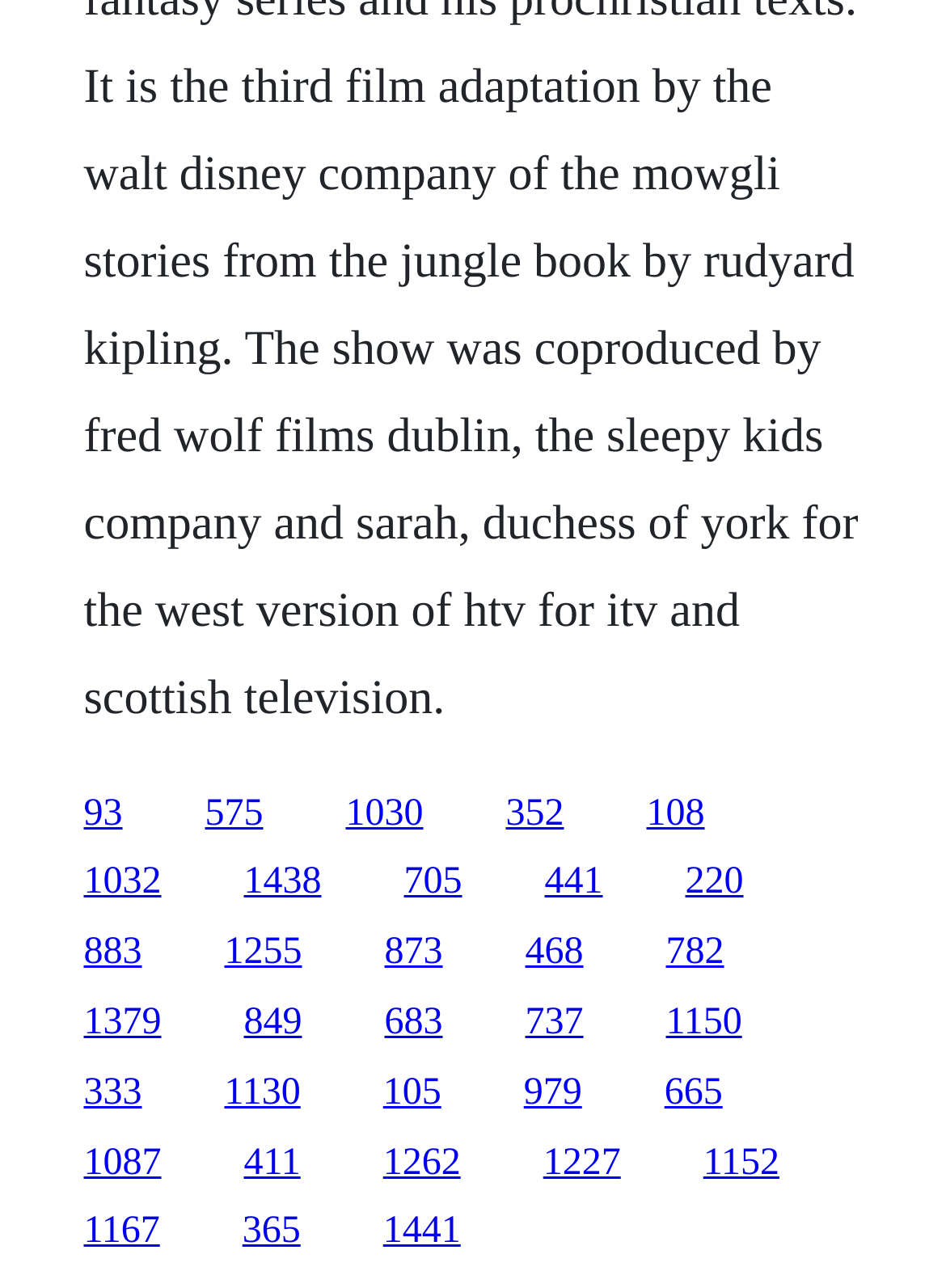Please use the details from the image to answer the following question comprehensively:
What is the vertical position of the link '93'?

I compared the y1 and y2 coordinates of the link '93' with other elements, and it appears to be in the middle section of the webpage.